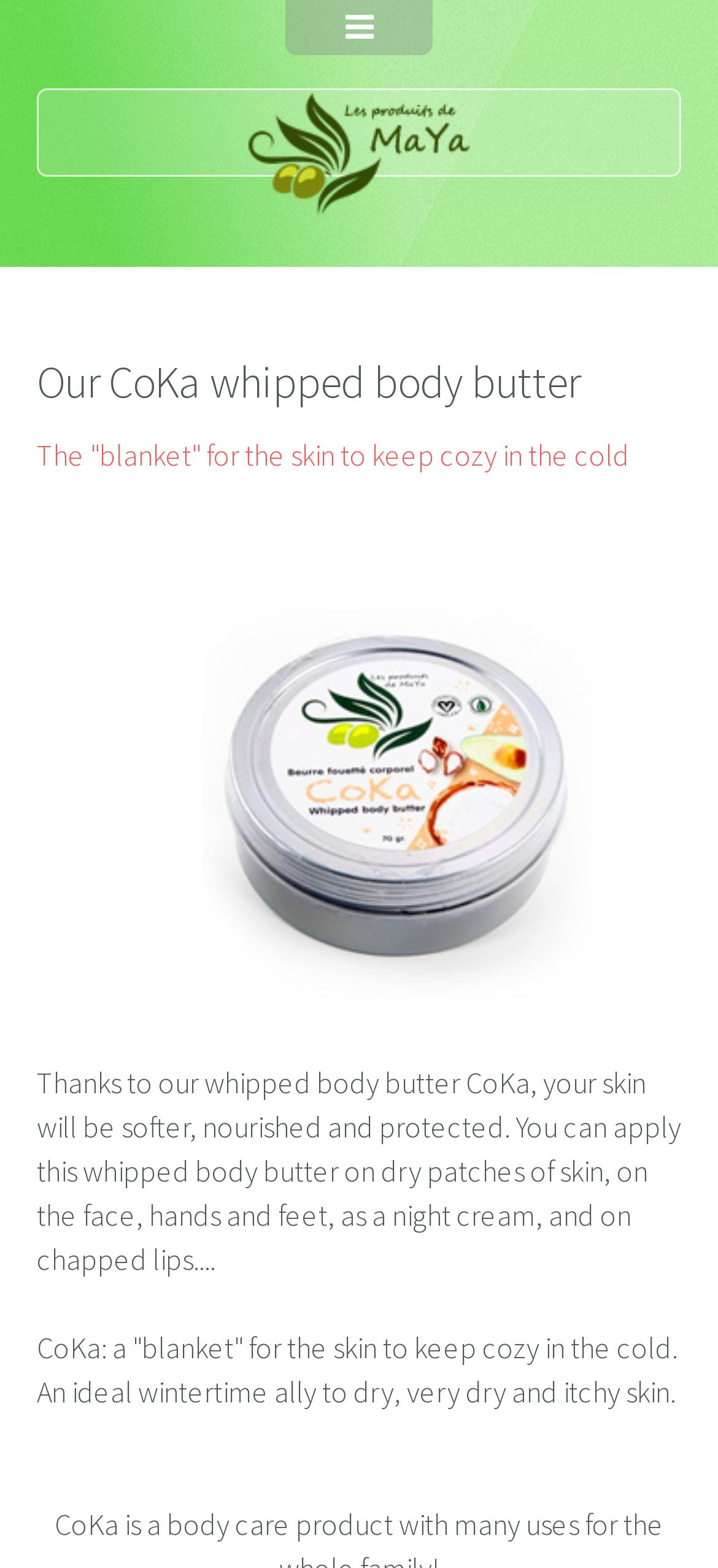Can you find the bounding box coordinates for the UI element given this description: "Blog"? Provide the coordinates as four float numbers between 0 and 1: [left, top, right, bottom].

[0.0, 0.3, 1.0, 0.358]